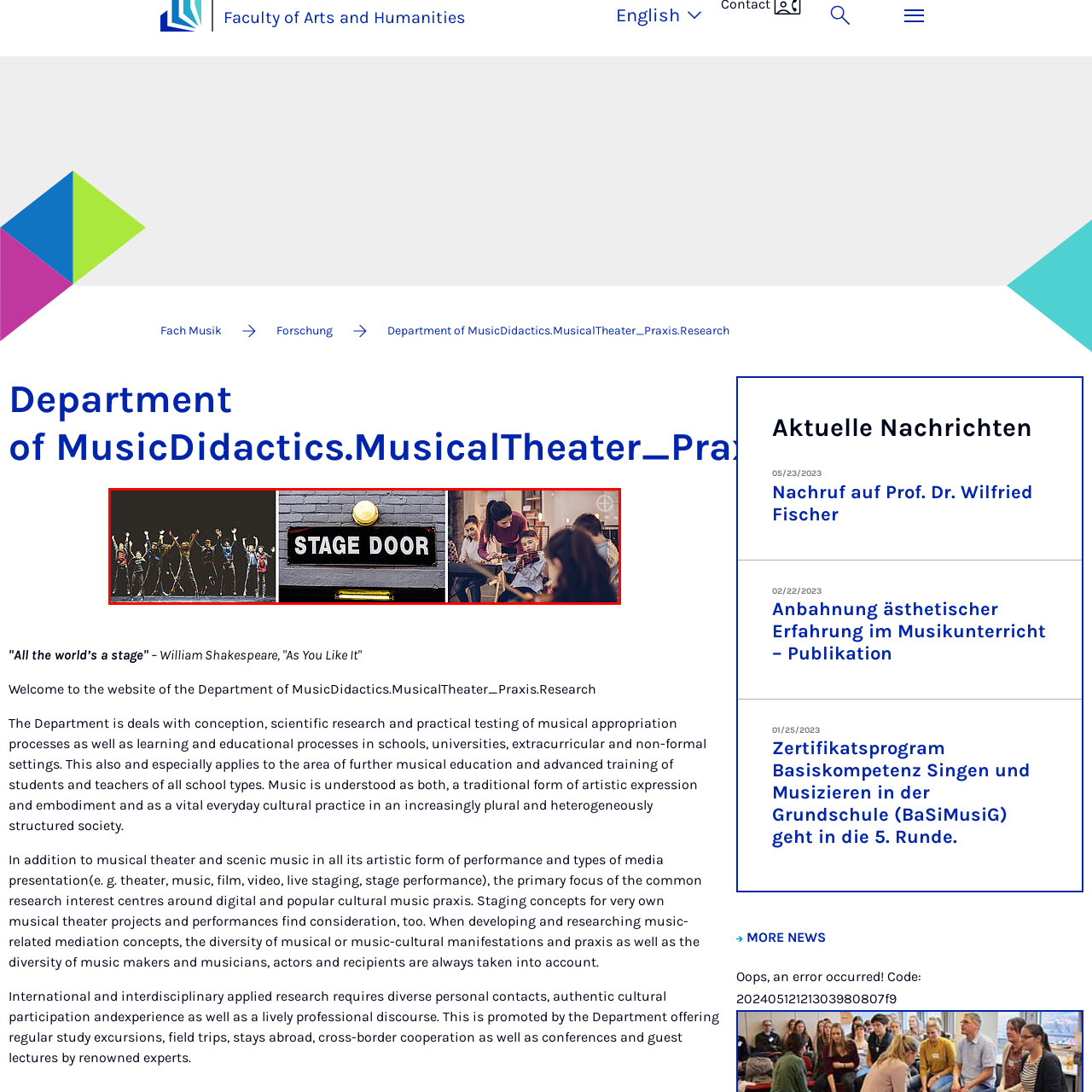Inspect the image surrounded by the red border and give a one-word or phrase answer to the question:
What are the students learning in the classroom environment?

How to play instruments